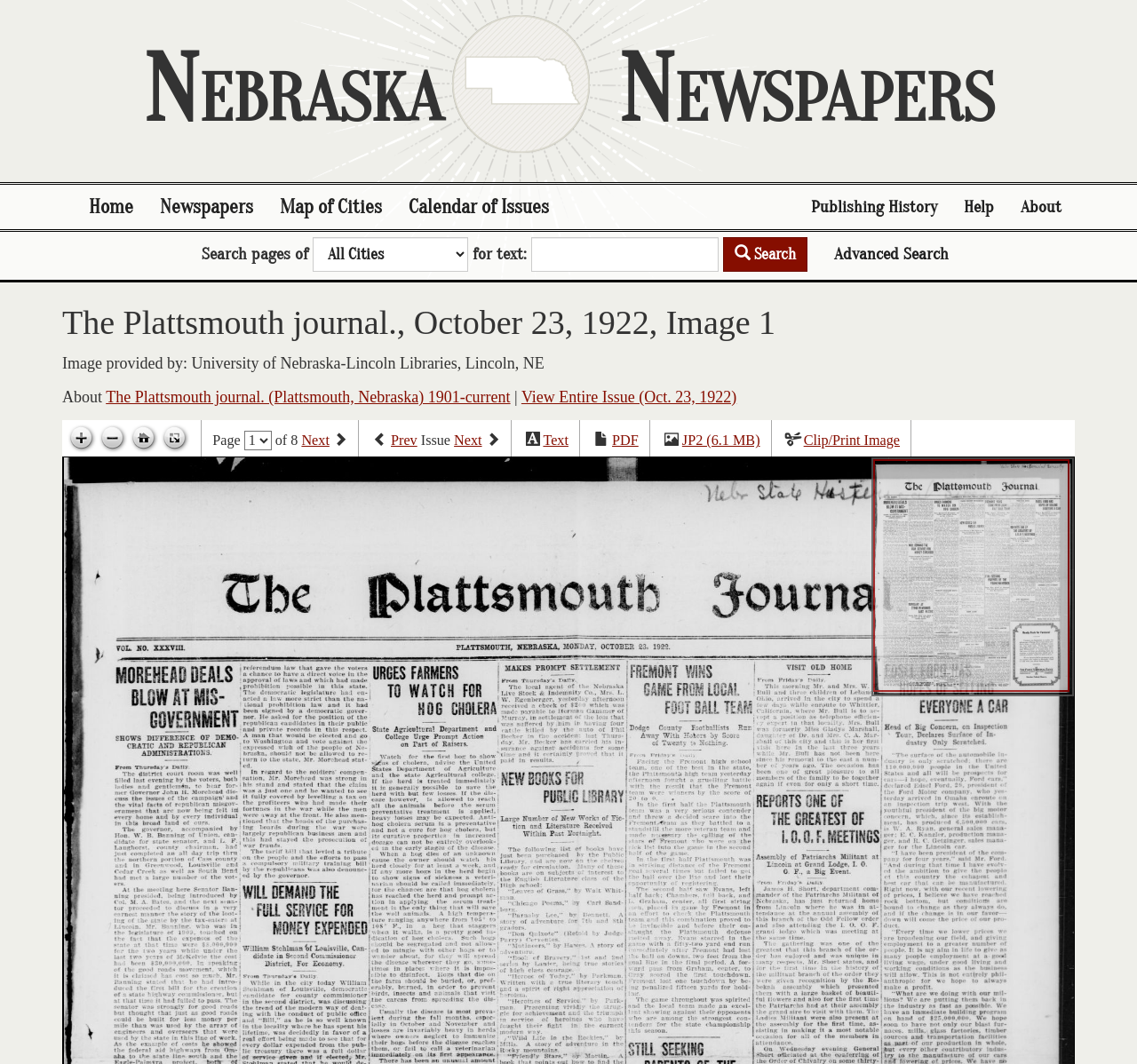Highlight the bounding box coordinates of the element that should be clicked to carry out the following instruction: "Zoom in". The coordinates must be given as four float numbers ranging from 0 to 1, i.e., [left, top, right, bottom].

[0.058, 0.399, 0.085, 0.427]